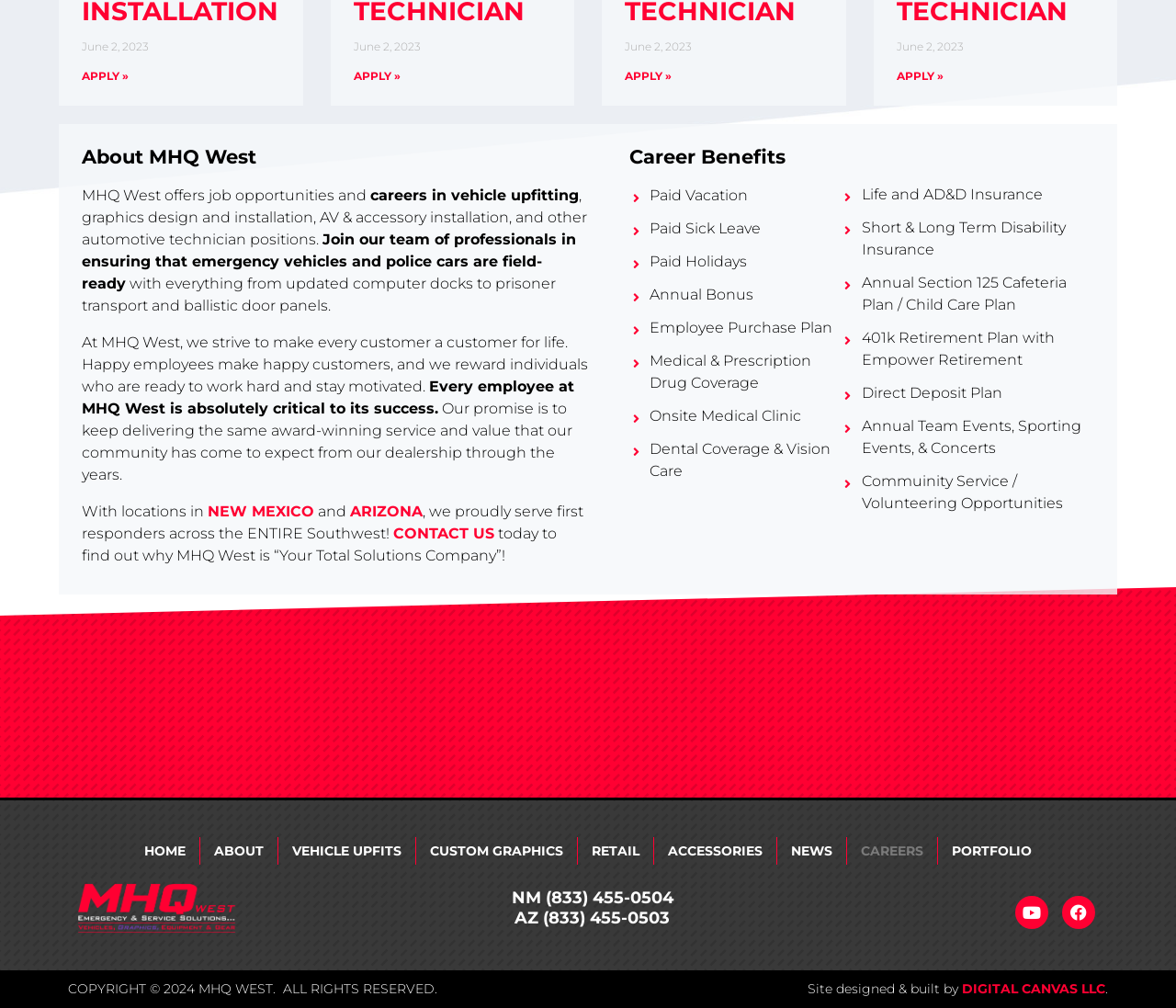Identify the bounding box for the UI element described as: "News". Ensure the coordinates are four float numbers between 0 and 1, formatted as [left, top, right, bottom].

[0.661, 0.83, 0.72, 0.858]